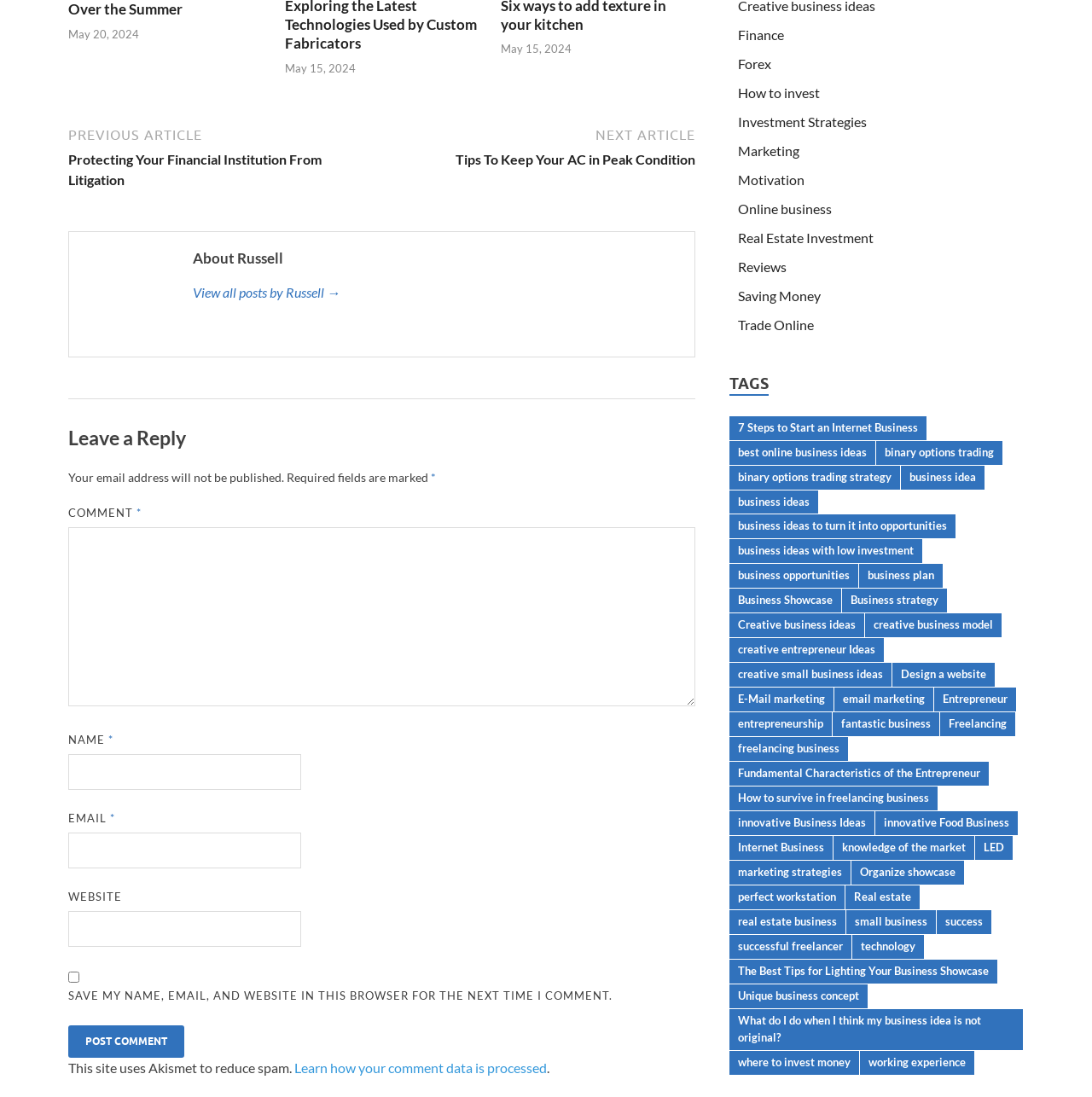Locate the bounding box coordinates of the segment that needs to be clicked to meet this instruction: "View all posts by Russell".

[0.177, 0.257, 0.62, 0.276]